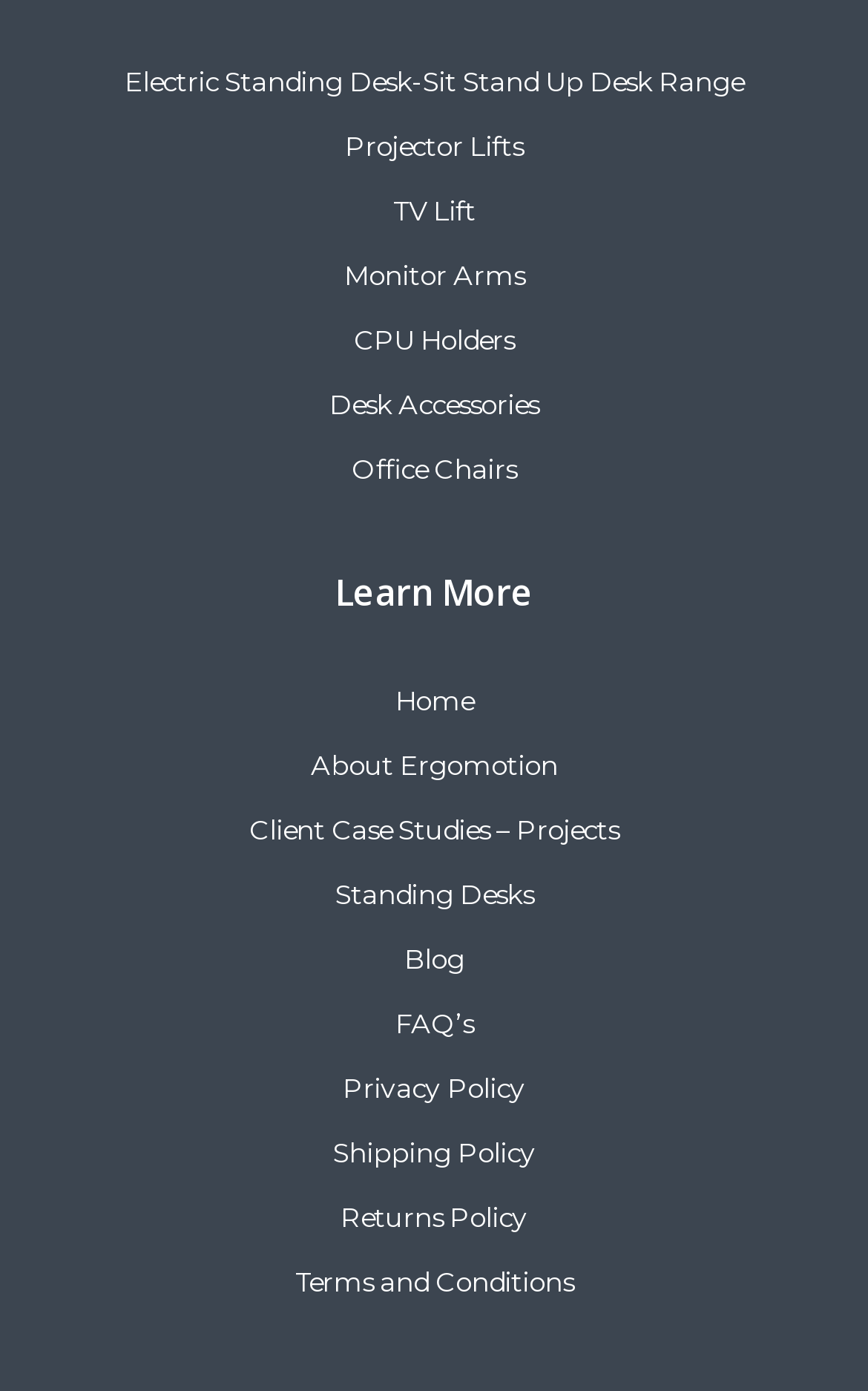Identify the bounding box of the UI element described as follows: "Terms and Conditions". Provide the coordinates as four float numbers in the range of 0 to 1 [left, top, right, bottom].

[0.34, 0.909, 0.66, 0.933]